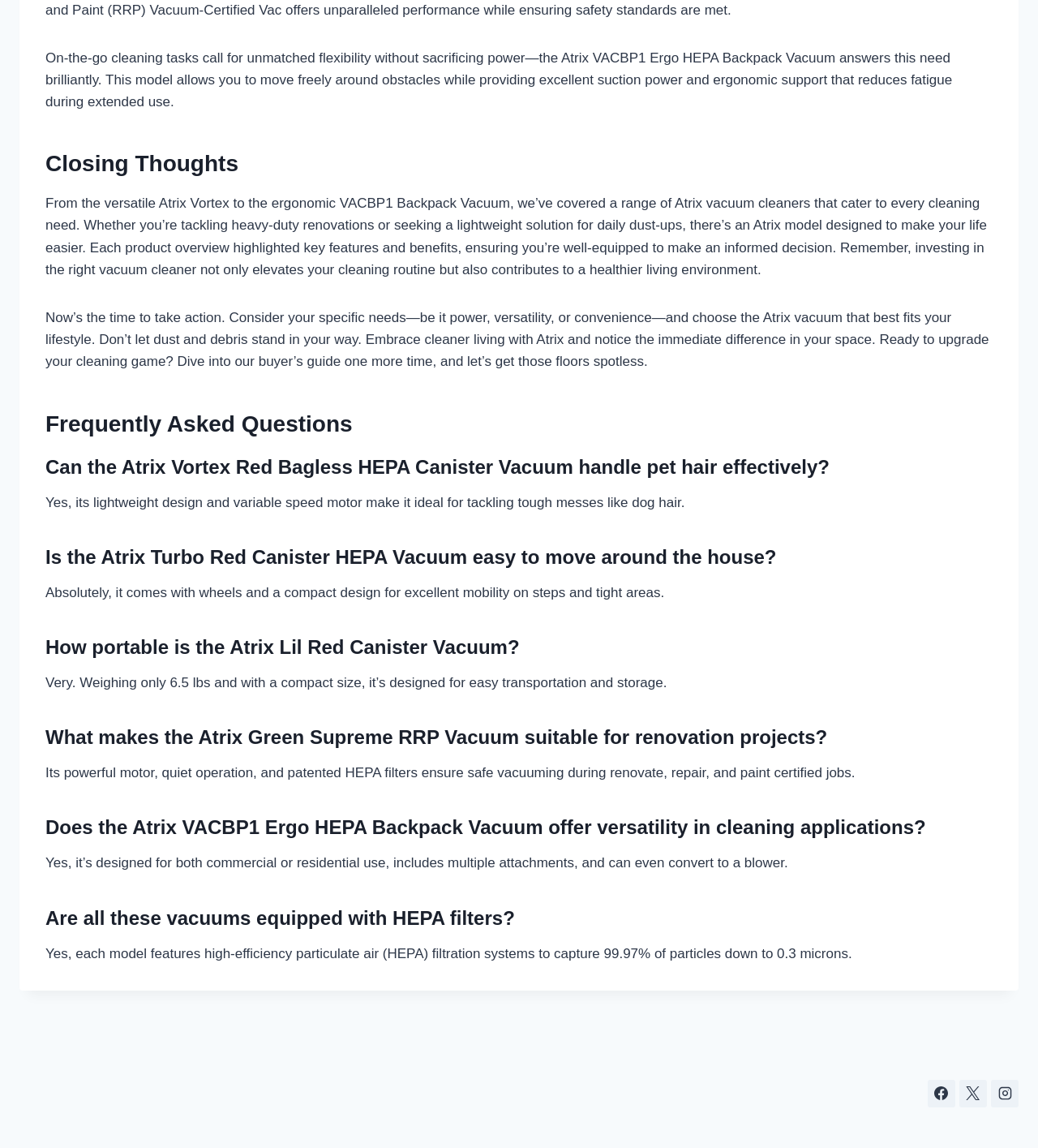Please provide the bounding box coordinate of the region that matches the element description: Privacy Policy. Coordinates should be in the format (top-left x, top-left y, bottom-right x, bottom-right y) and all values should be between 0 and 1.

None